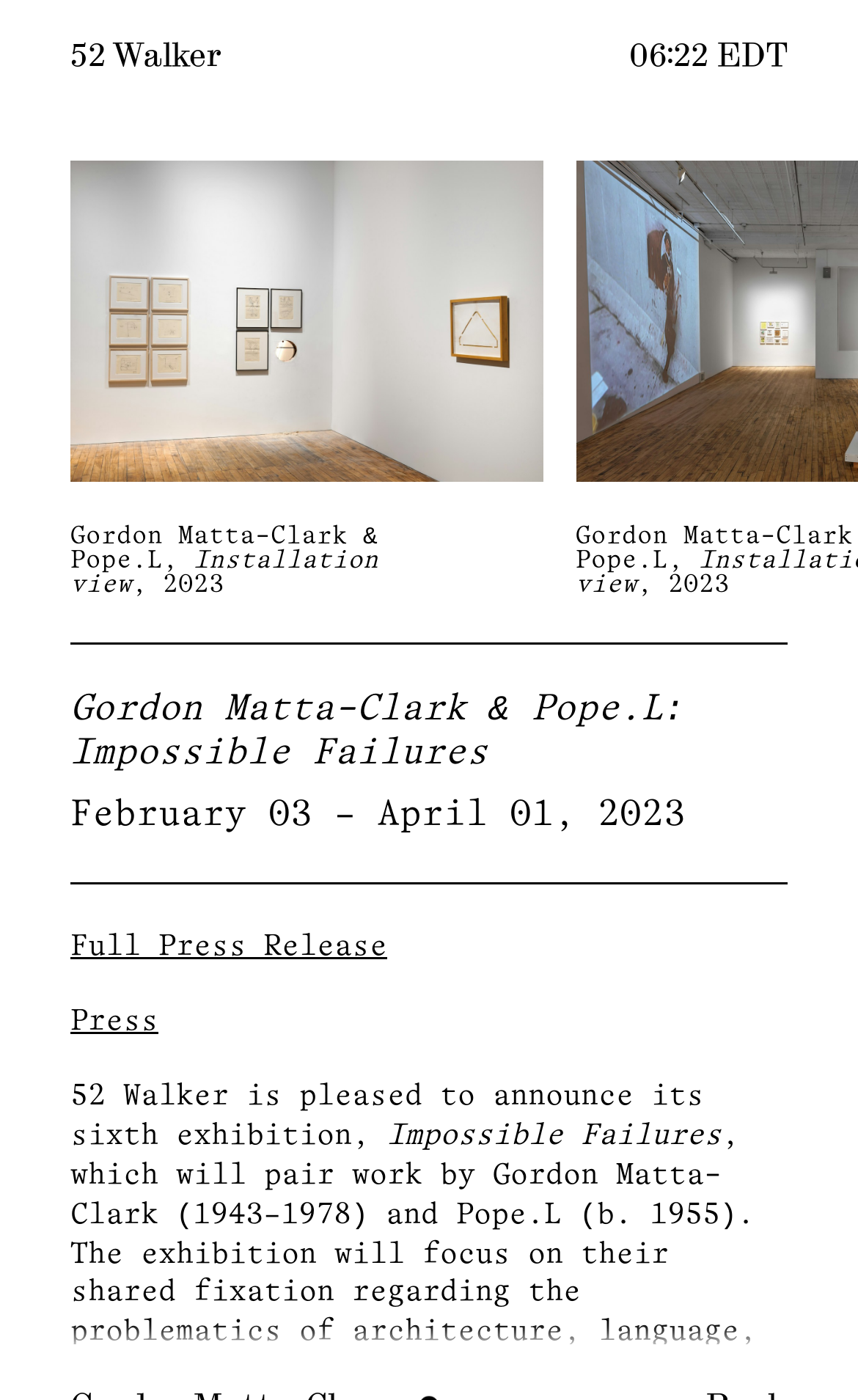Find the coordinates for the bounding box of the element with this description: "52 Walker".

[0.082, 0.027, 0.259, 0.052]